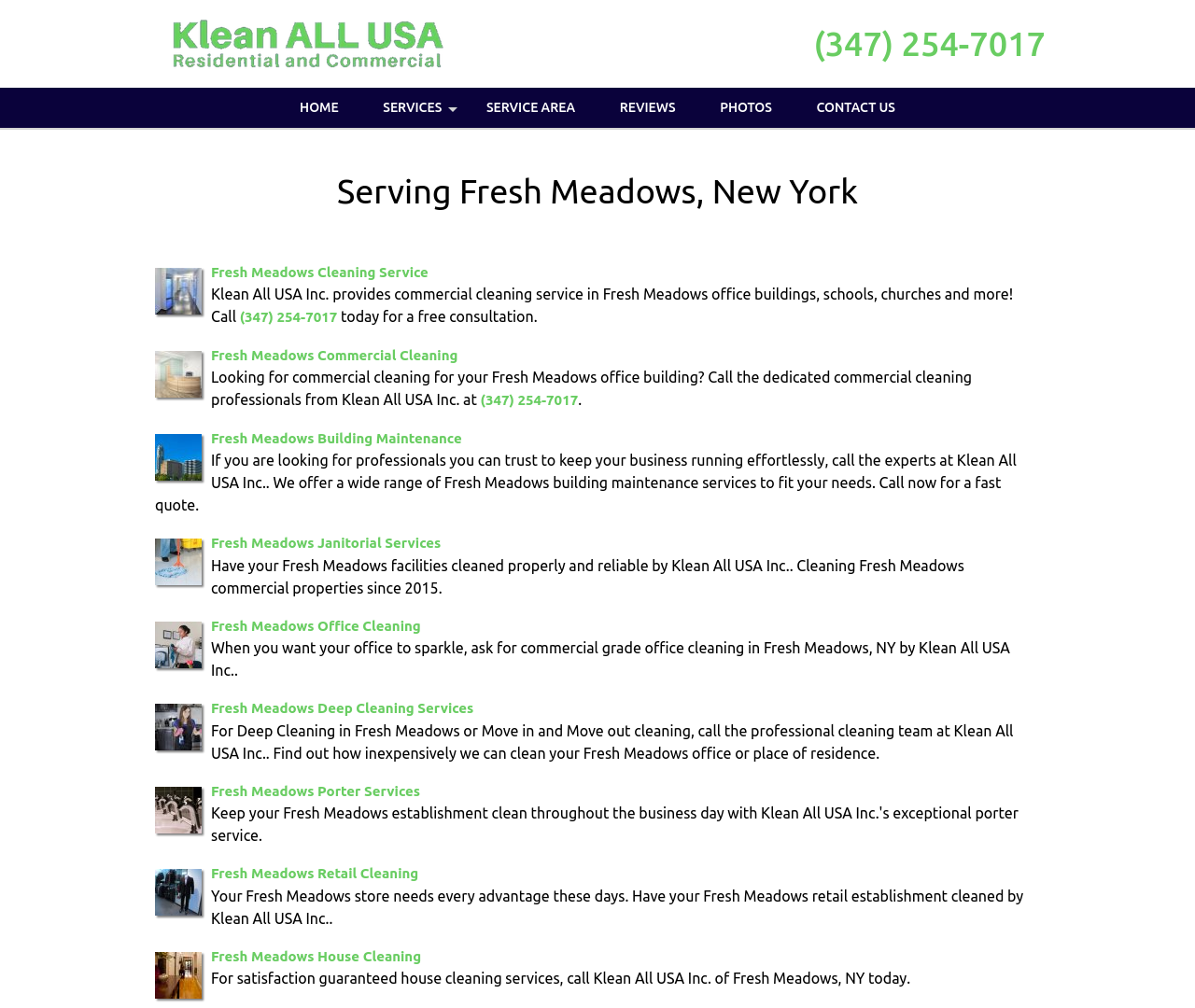What is the location served by Klean All USA Inc.?
Refer to the image and provide a one-word or short phrase answer.

Fresh Meadows, New York